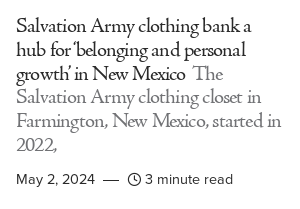Detail all significant aspects of the image you see.

The image features a headline introducing the Salvation Army clothing bank as a crucial center for "belonging and personal growth" in New Mexico. It highlights the opening of the Salvation Army clothing closet in Farmington, which began its operations in 2022. Accompanying the text is the publication date, May 2, 2024, and an indication that this article requires a 3-minute read. This piece aims to shed light on the community impact and support provided by the clothing bank, emphasizing its role in fostering belonging and personal development for individuals in the area.